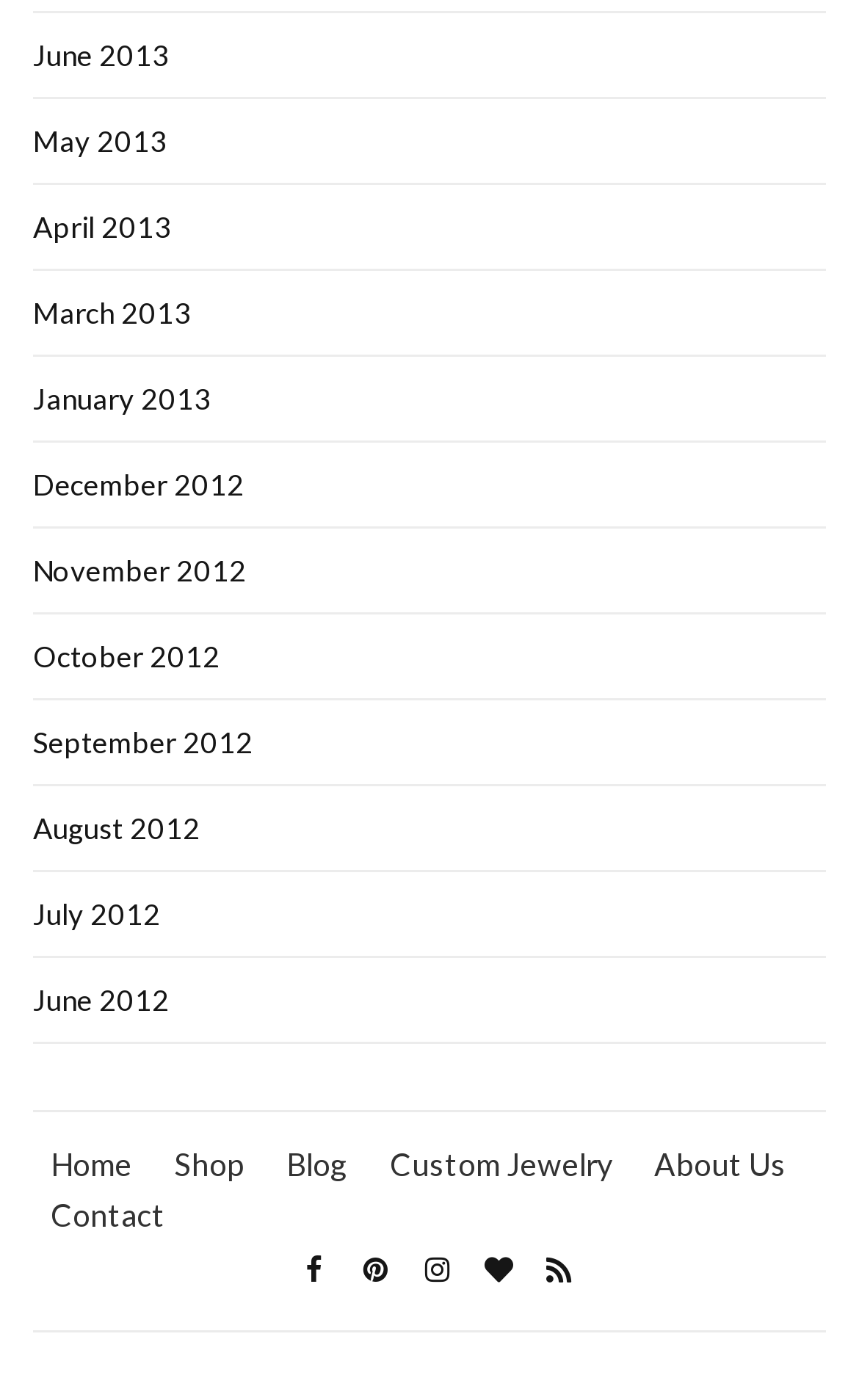Locate the bounding box coordinates of the clickable area to execute the instruction: "contact us". Provide the coordinates as four float numbers between 0 and 1, represented as [left, top, right, bottom].

[0.059, 0.851, 0.192, 0.887]